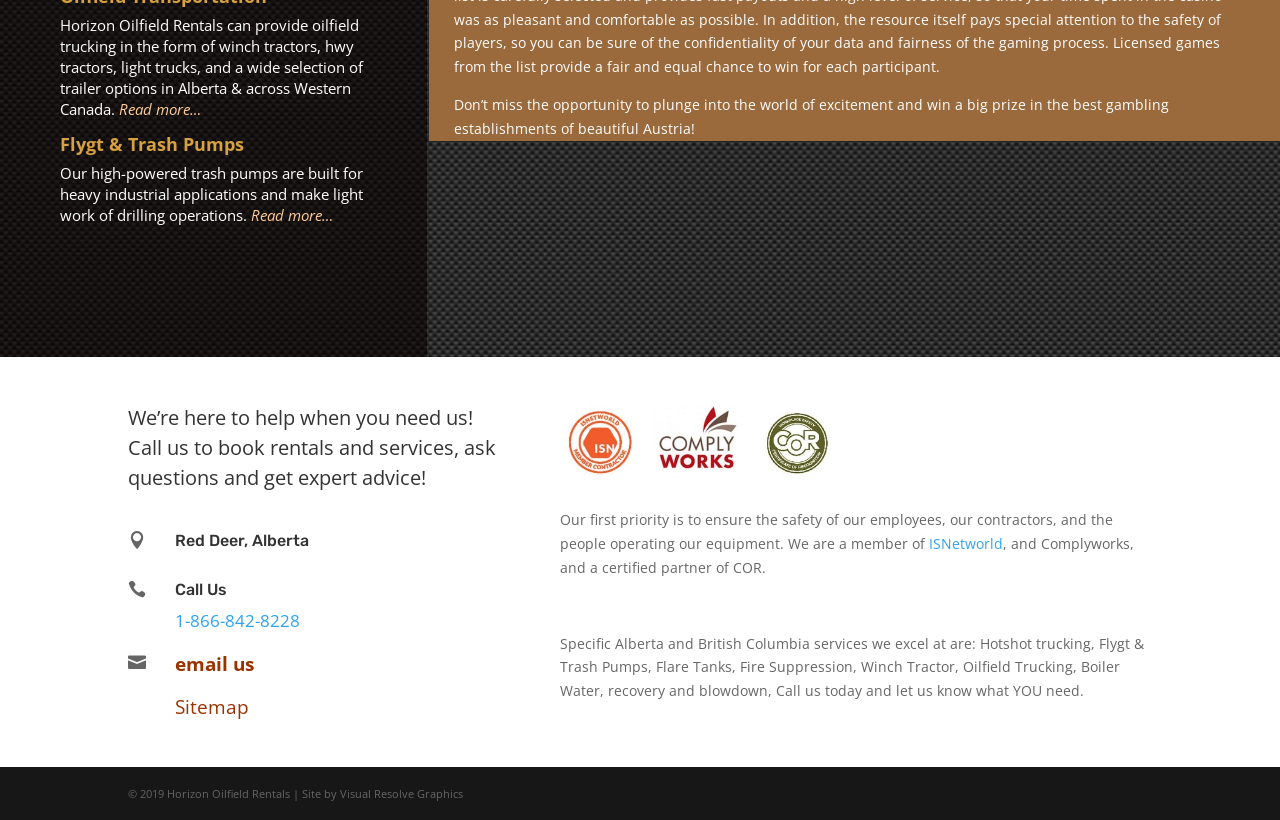Please indicate the bounding box coordinates of the element's region to be clicked to achieve the instruction: "Learn about Flygt and Trash Pumps". Provide the coordinates as four float numbers between 0 and 1, i.e., [left, top, right, bottom].

[0.047, 0.164, 0.286, 0.198]